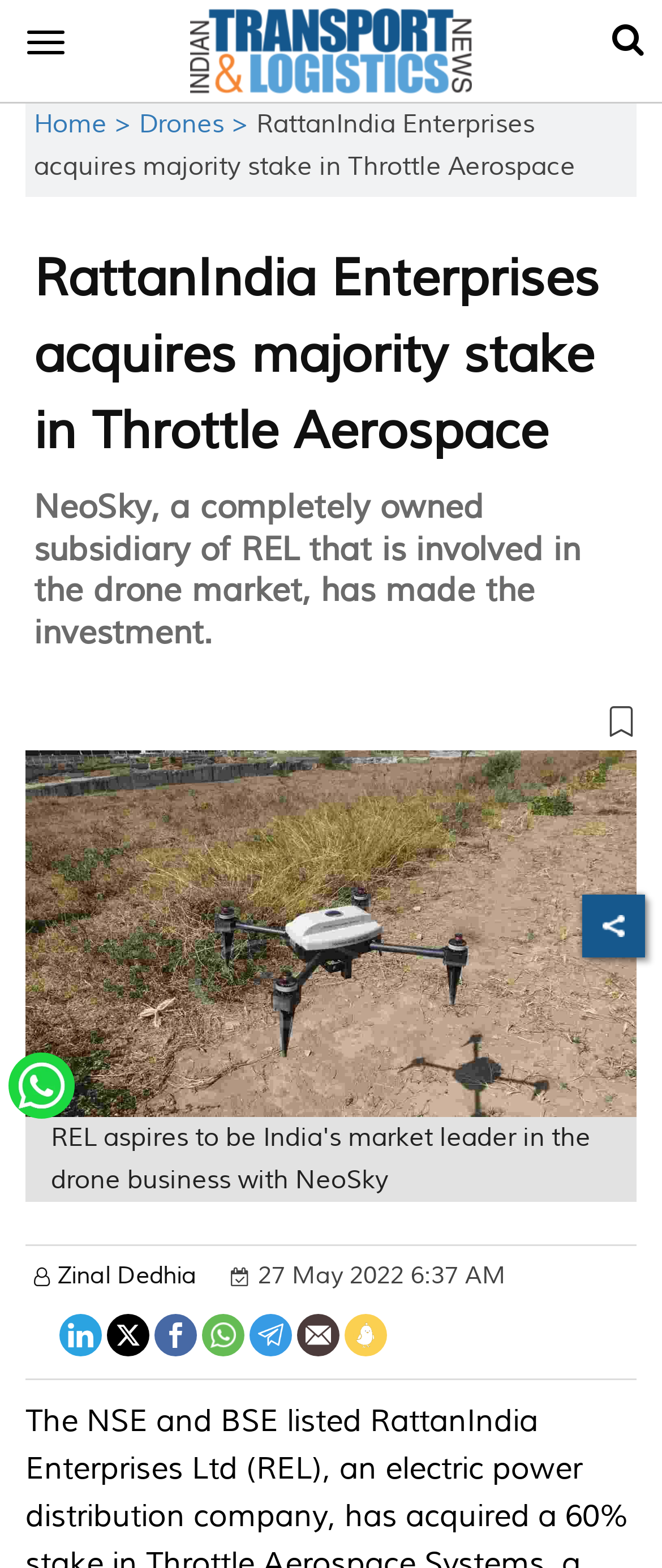Who is the author of the article?
Carefully examine the image and provide a detailed answer to the question.

The answer can be found in the link element with the text 'Zinal Dedhia'. This element is located at the bottom of the webpage, indicating that it is a footer or author section.